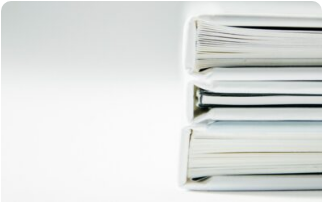Answer this question in one word or a short phrase: What is the background of the image?

Clean and minimalistic